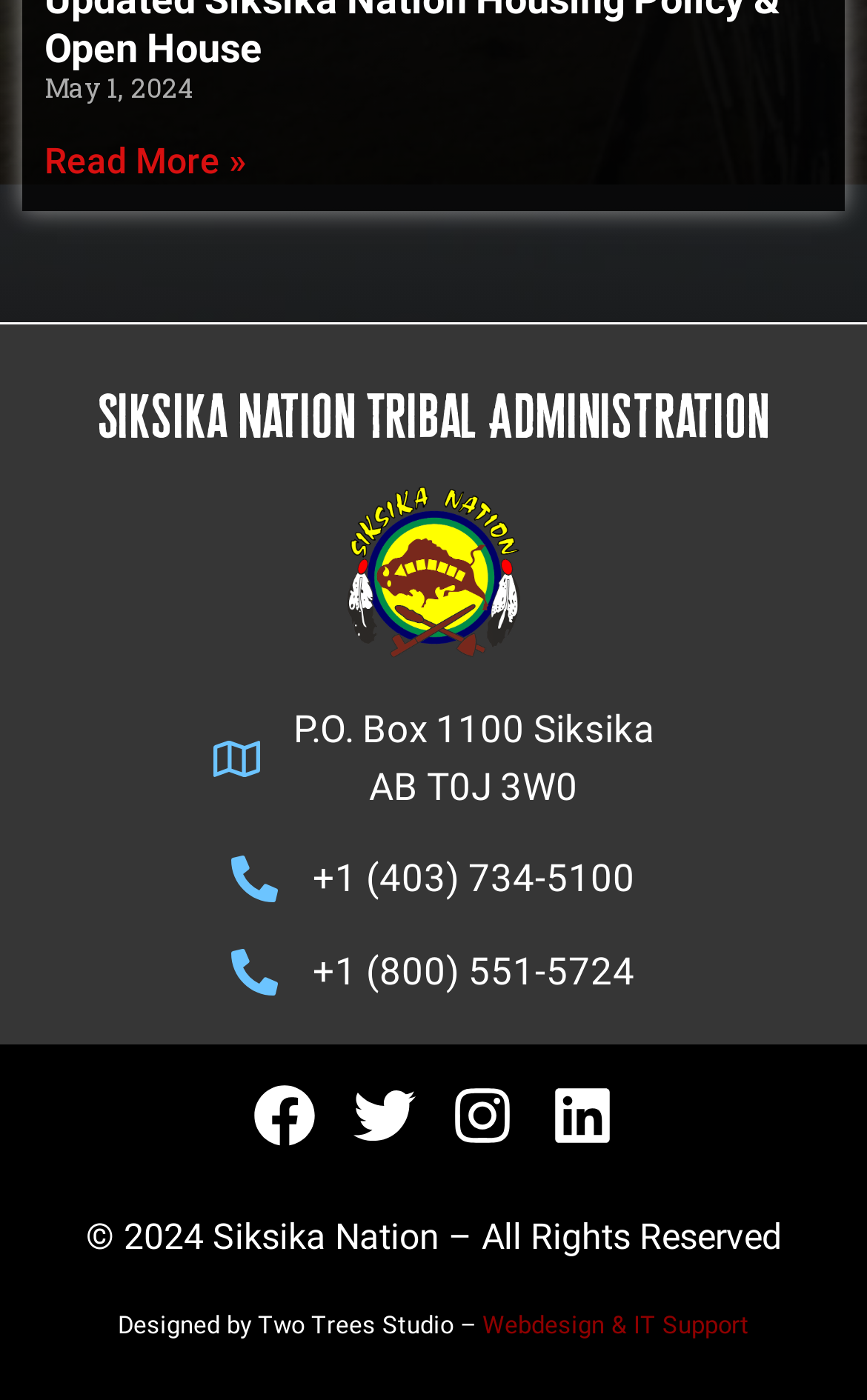How many social media links are available?
Answer the question using a single word or phrase, according to the image.

4